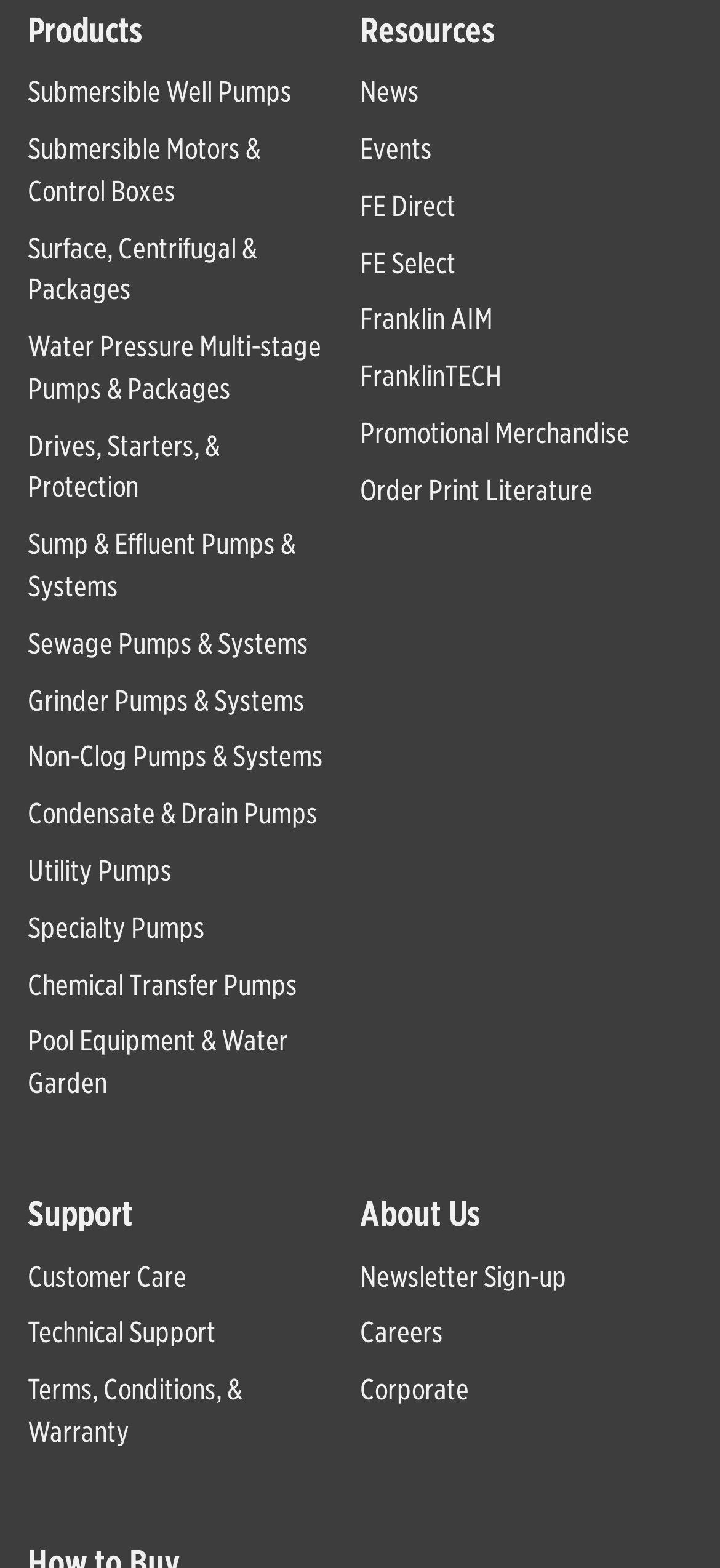How many resources are there?
Based on the image, answer the question with as much detail as possible.

I counted the number of links under the 'Resources' category, which are 'News', 'Events', 'FE Direct', 'FE Select', 'Franklin AIM', 'FranklinTECH', and 'Promotional Merchandise'. There are 7 links in total.